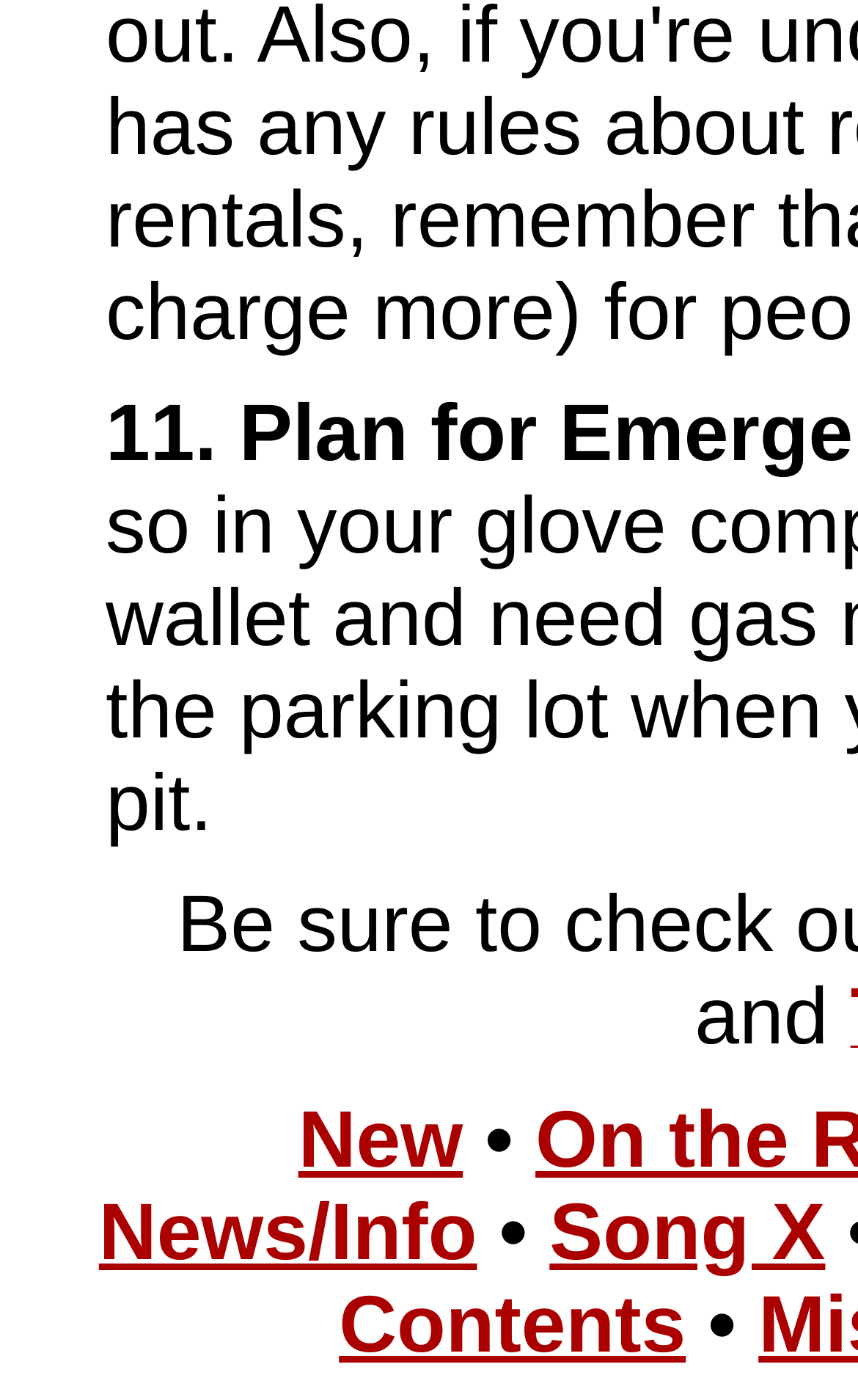Using the provided description: "News/Info", find the bounding box coordinates of the corresponding UI element. The output should be four float numbers between 0 and 1, in the format [left, top, right, bottom].

[0.115, 0.847, 0.556, 0.911]